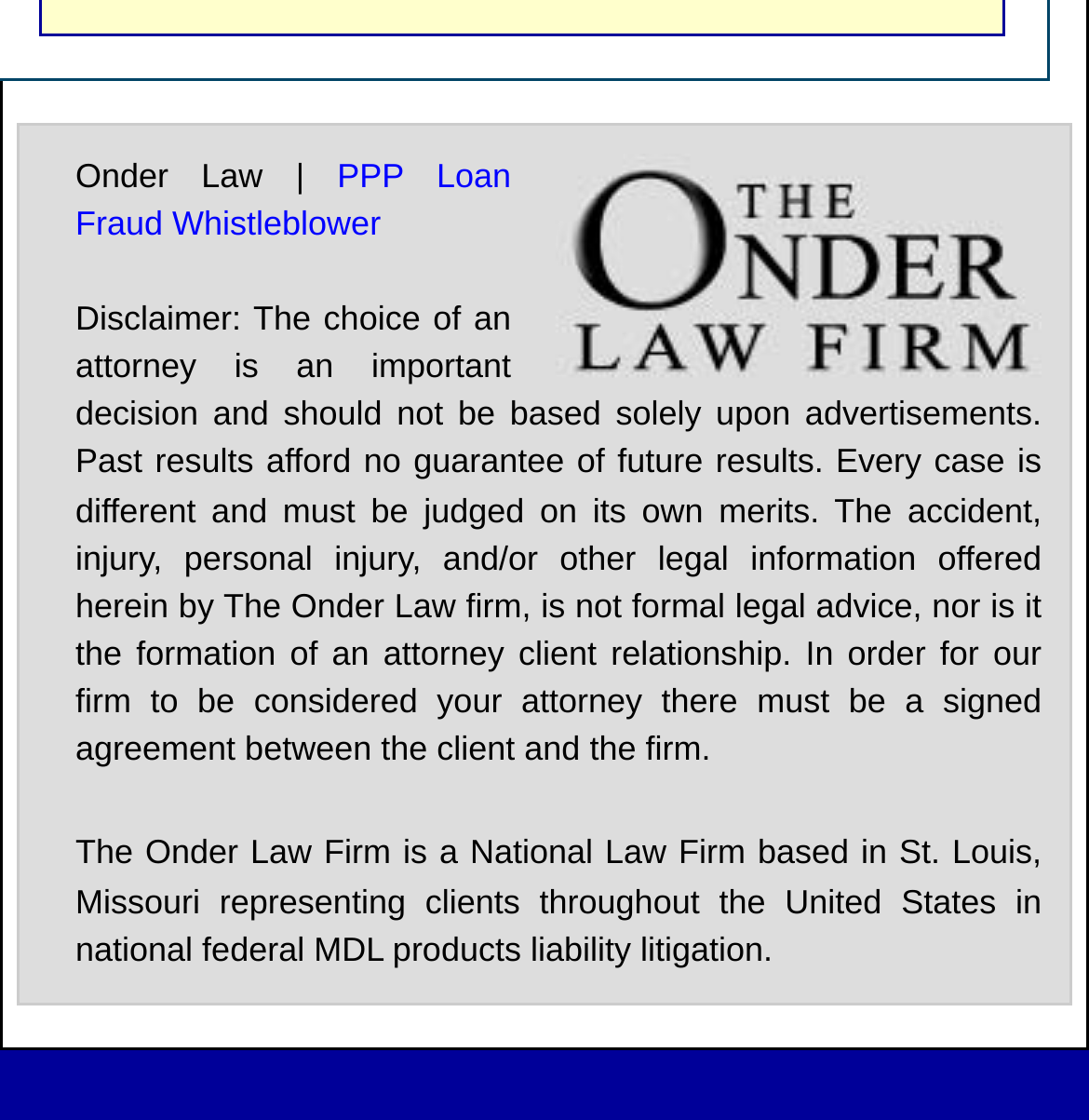Reply to the question with a single word or phrase:
How many city links are there?

17